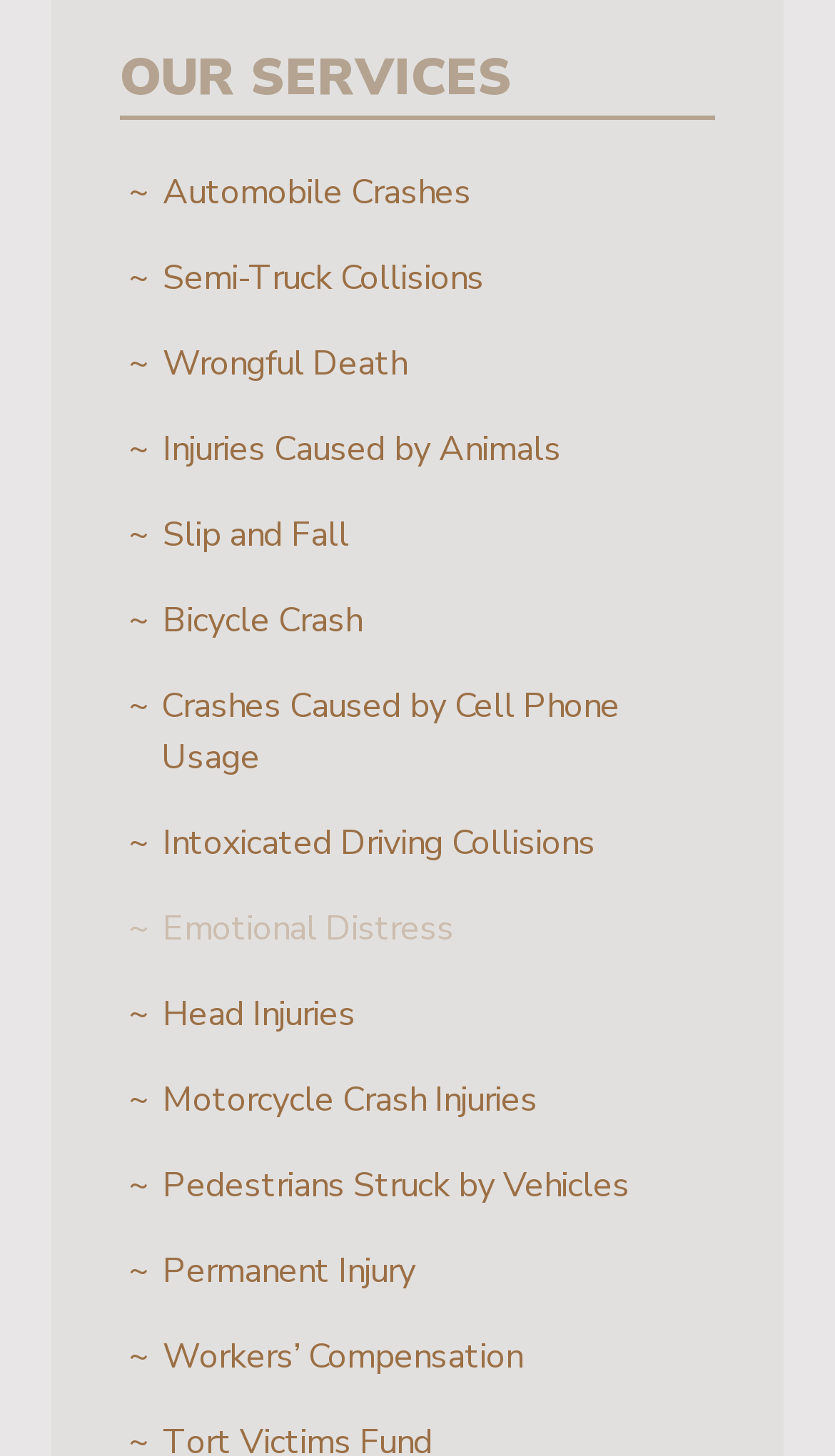What is the last service listed on this webpage?
Please craft a detailed and exhaustive response to the question.

By examining the links provided on the webpage, I found that the last service listed is 'Workers’ Compensation', which is located at the bottom of the list.